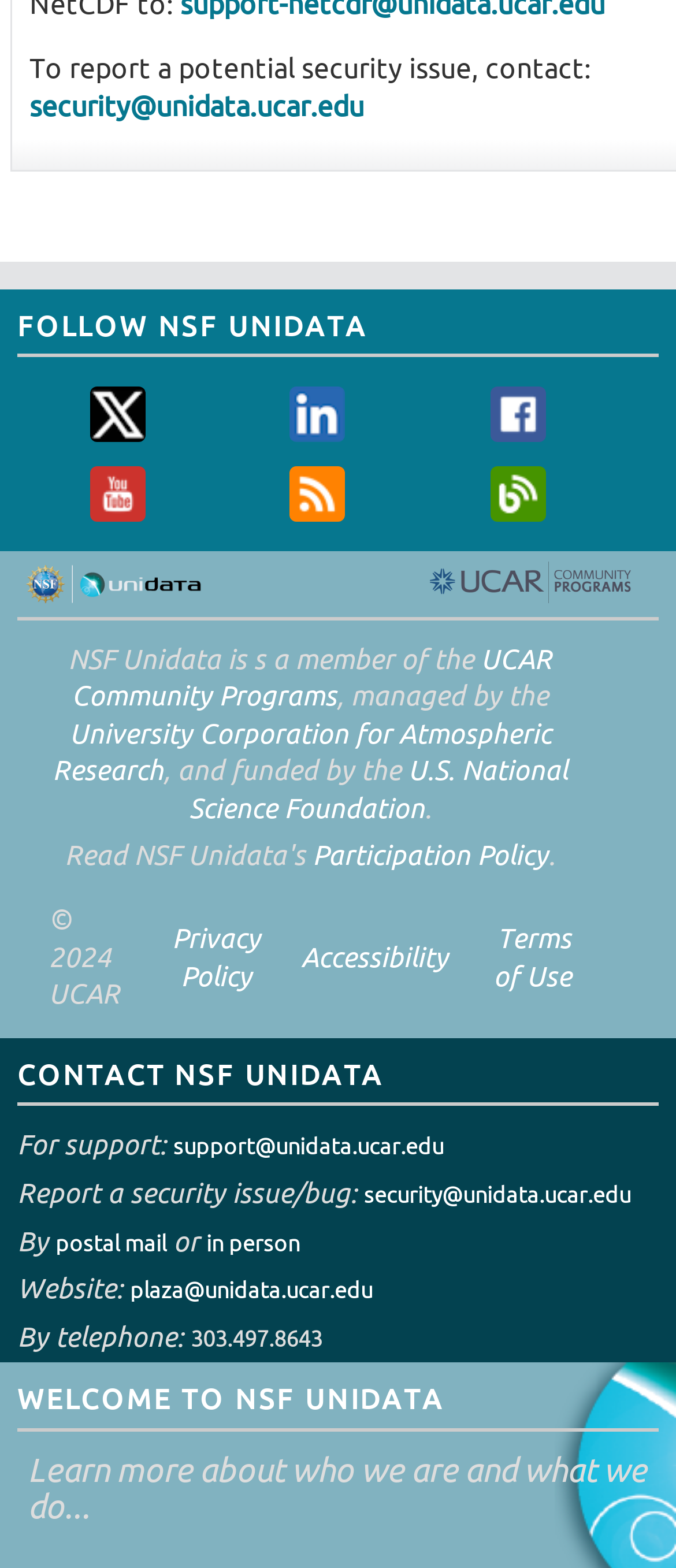What is the name of the foundation that funds NSF Unidata?
Refer to the image and provide a one-word or short phrase answer.

U.S. National Science Foundation